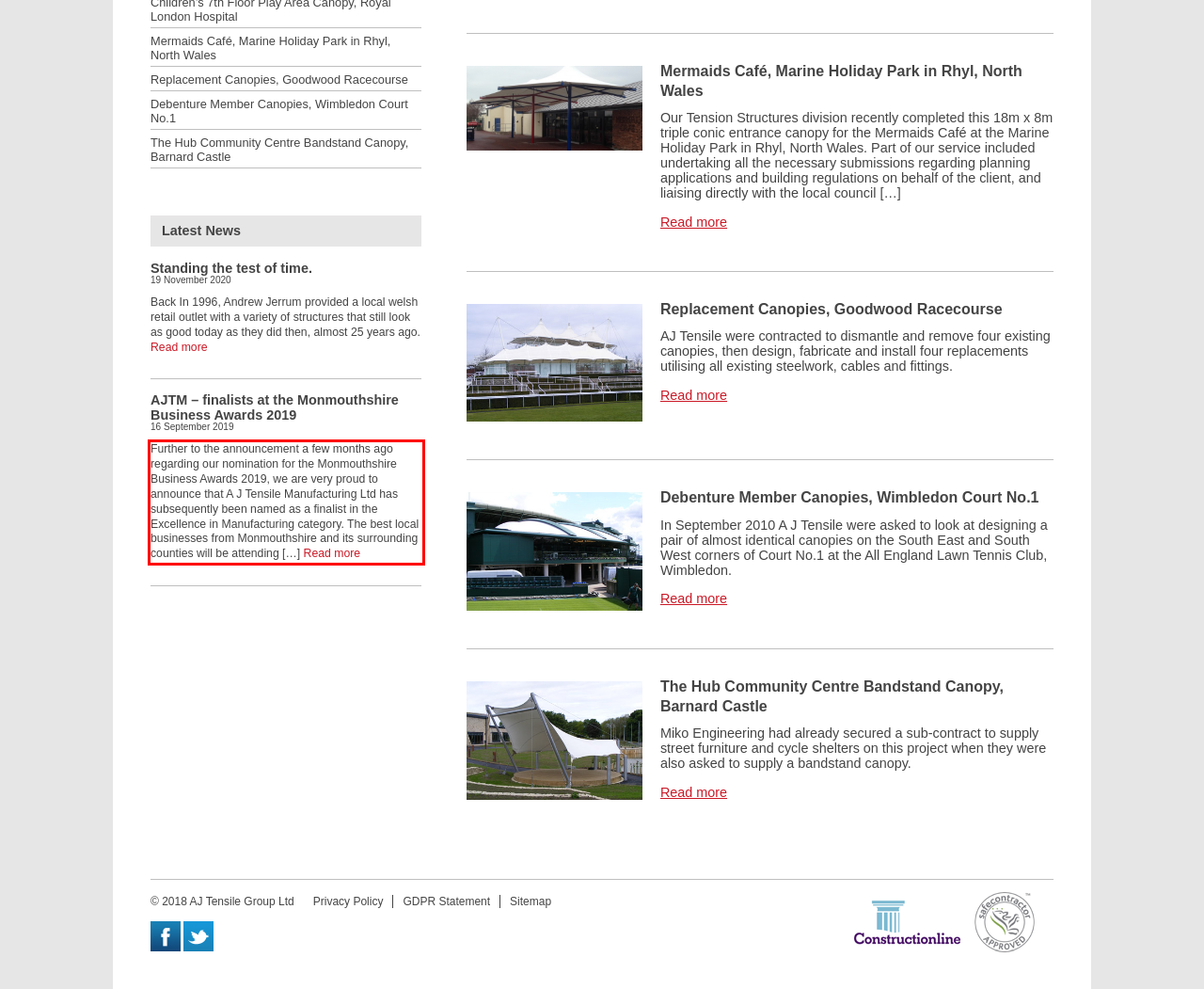Examine the webpage screenshot and use OCR to obtain the text inside the red bounding box.

Further to the announcement a few months ago regarding our nomination for the Monmouthshire Business Awards 2019, we are very proud to announce that A J Tensile Manufacturing Ltd has subsequently been named as a finalist in the Excellence in Manufacturing category. The best local businesses from Monmouthshire and its surrounding counties will be attending […] Read more